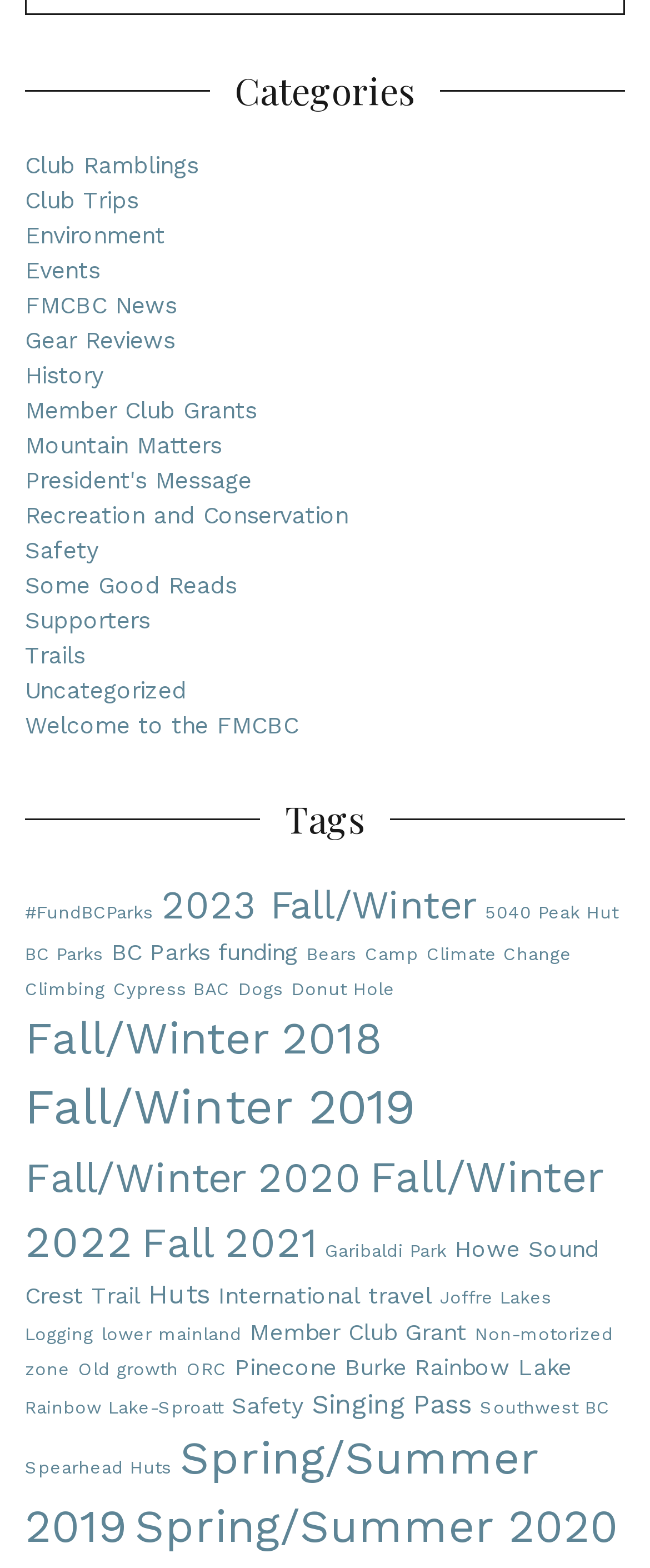What are the main categories on this webpage?
Refer to the screenshot and answer in one word or phrase.

Categories and Tags